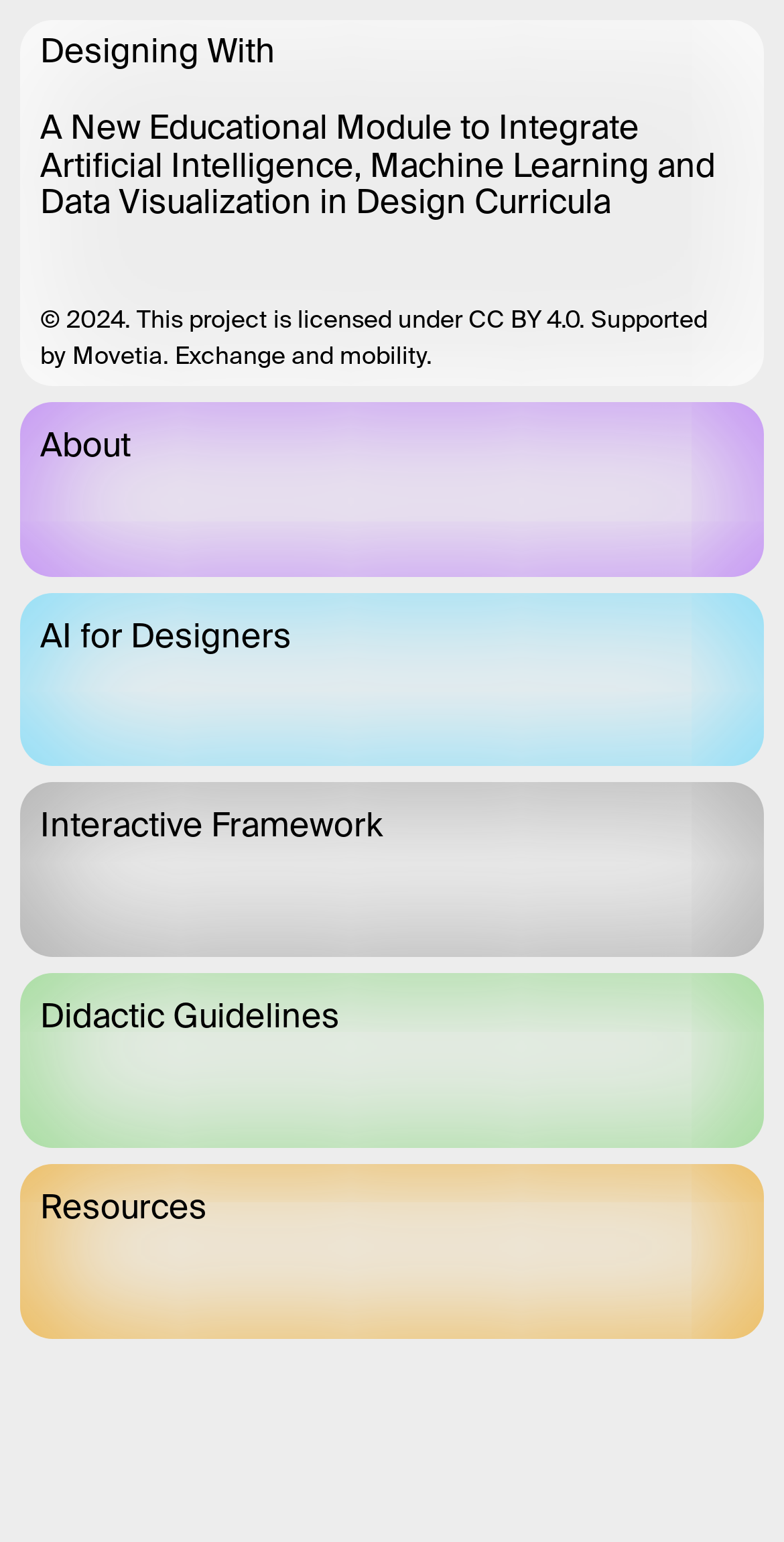What is the theme of the resources provided on this webpage?
Look at the image and provide a detailed response to the question.

Based on the context of the webpage, which is about integrating AI and machine learning in design curricula, I inferred that the resources provided are likely related to design and AI.